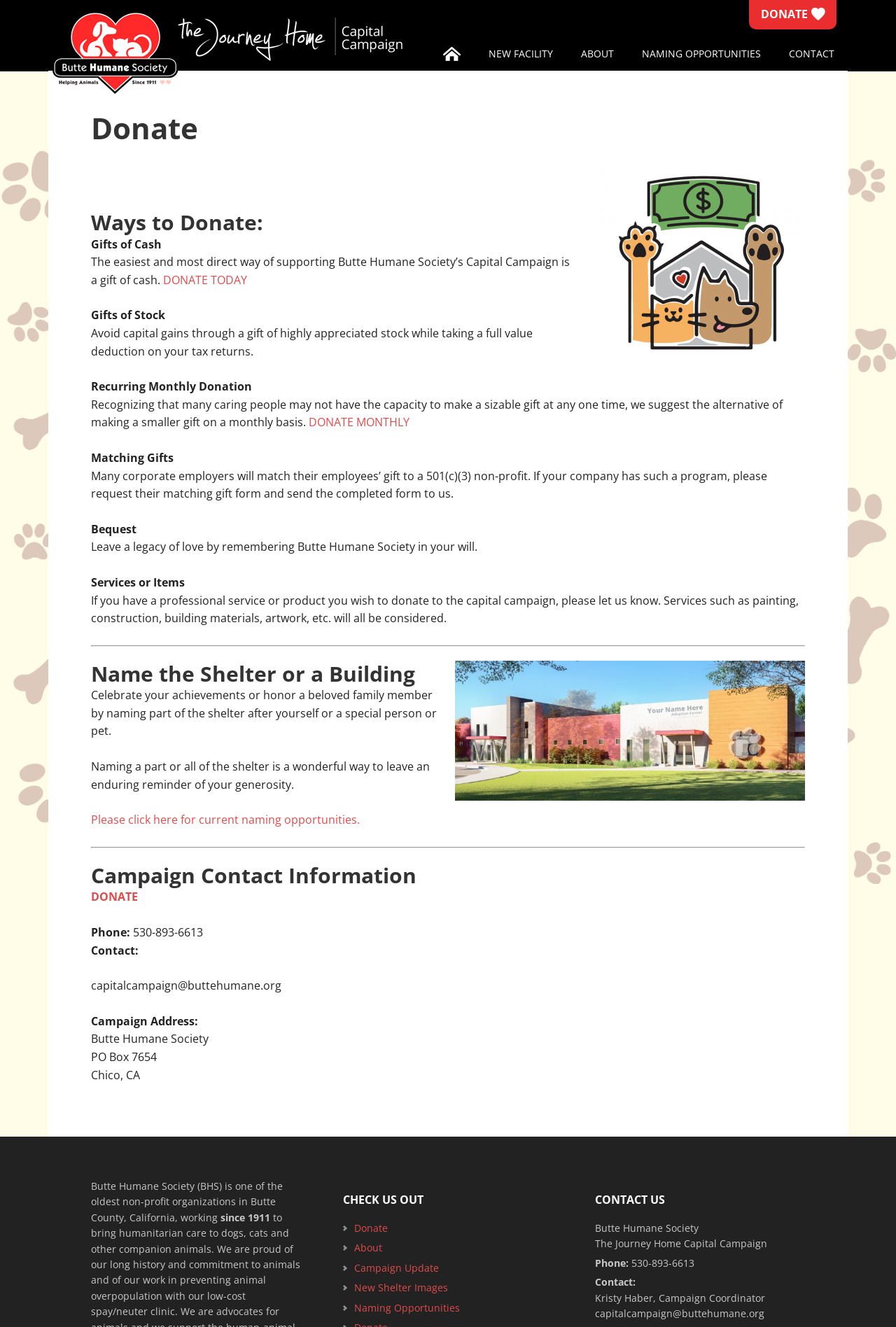Provide a short answer to the following question with just one word or phrase: What is the name of the organization?

Butte Humane Society